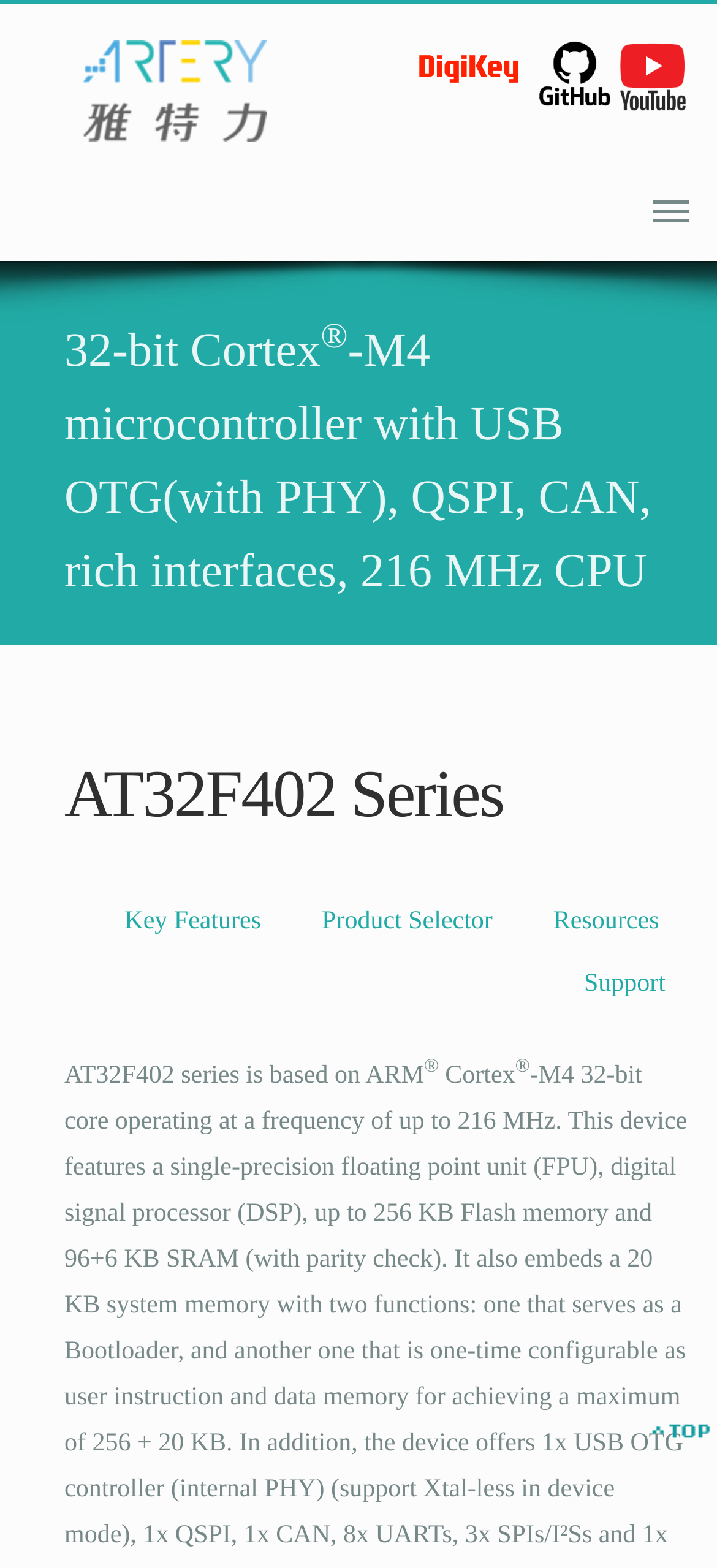Please determine the bounding box coordinates for the UI element described here. Use the format (top-left x, top-left y, bottom-right x, bottom-right y) with values bounded between 0 and 1: Key Features

[0.14, 0.568, 0.398, 0.608]